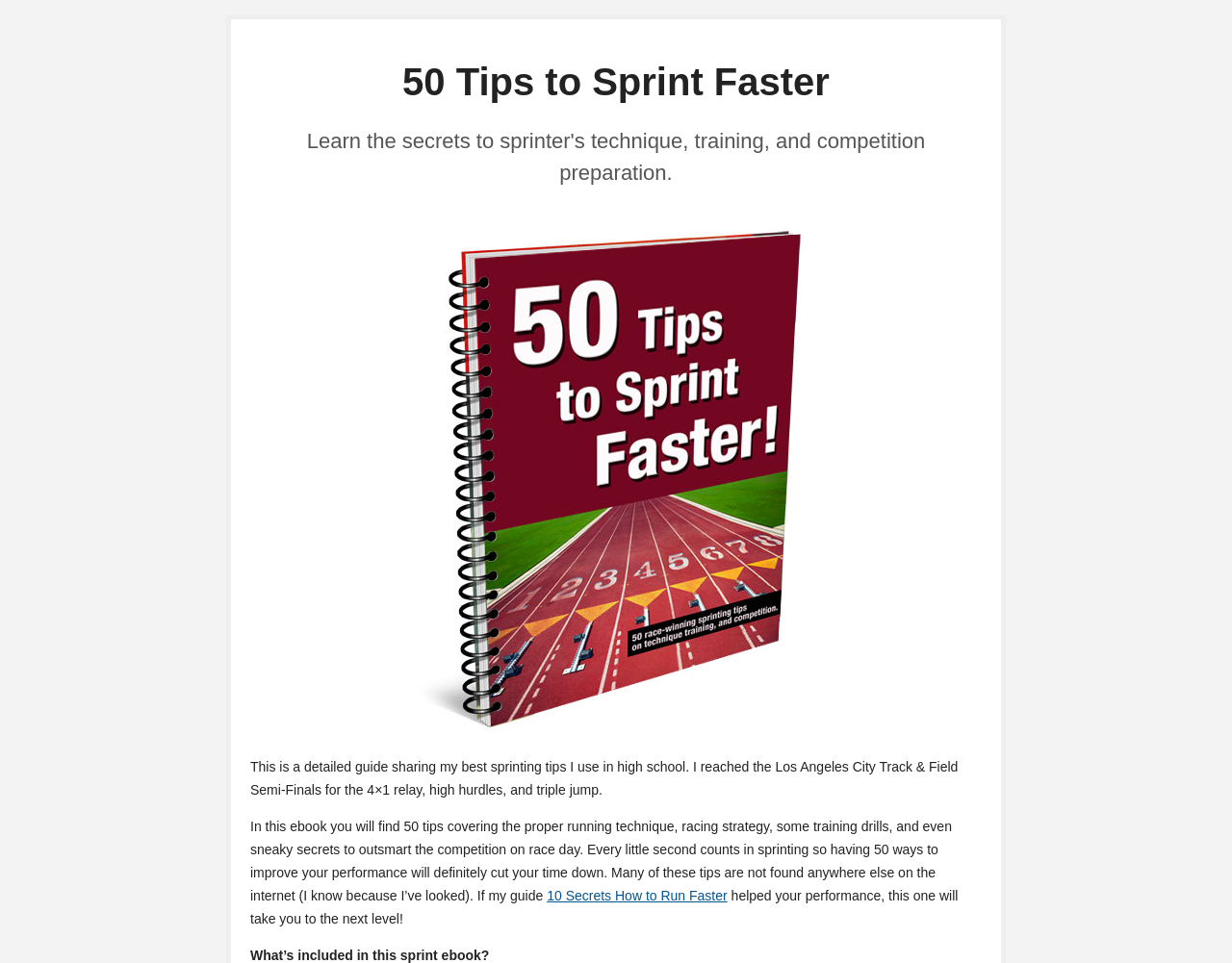Respond to the question below with a single word or phrase:
What is the purpose of the ebook?

To improve sprinting performance